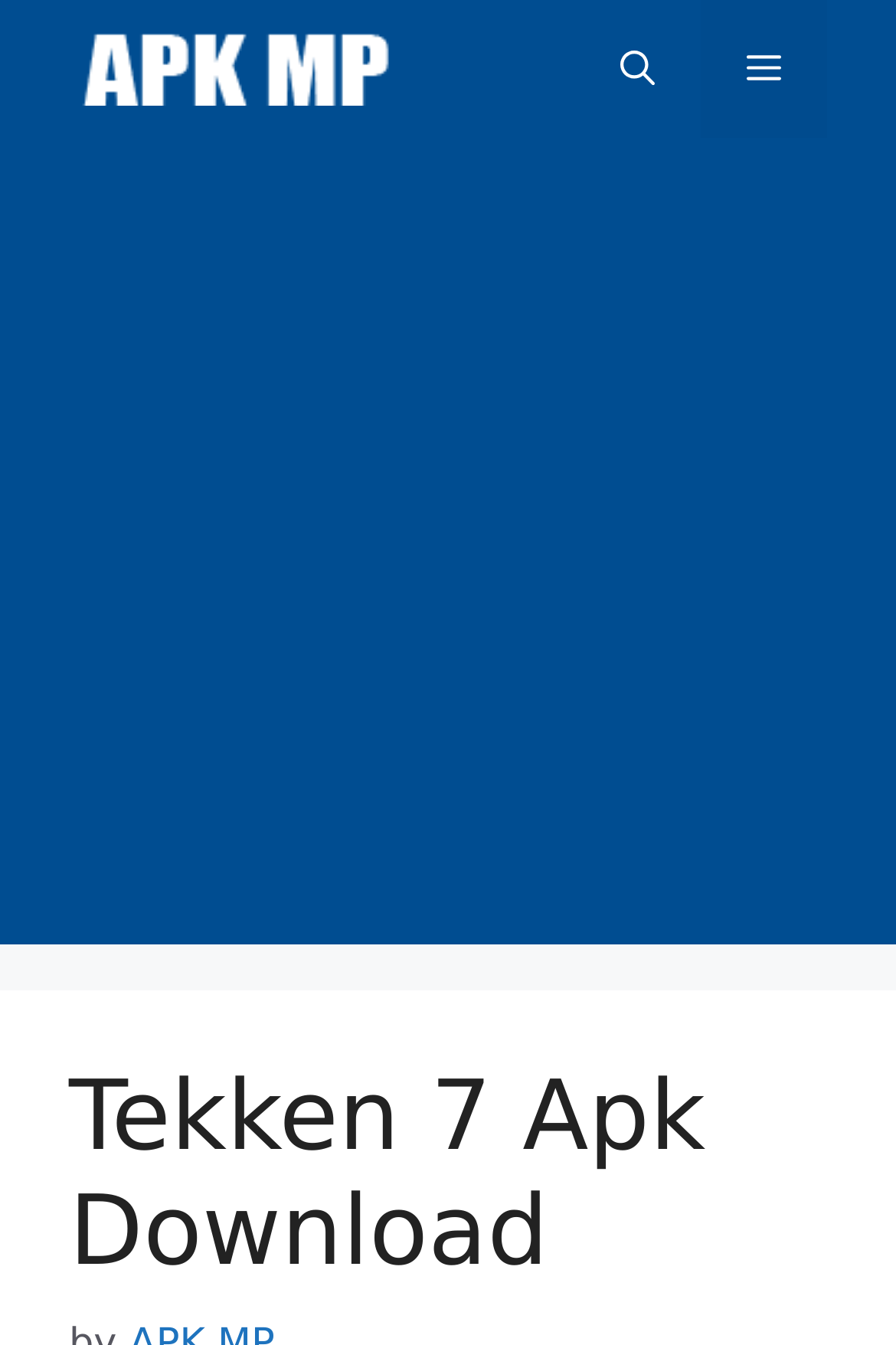What is the purpose of this website?
Please provide a comprehensive answer based on the information in the image.

Based on the webpage content, it appears that the website is dedicated to providing users with a way to download Tekken 7 APK for PC, which is a fighting game. The presence of a heading 'Tekken 7 Apk Download' and the lack of other prominent features suggest that this is the primary function of the website.